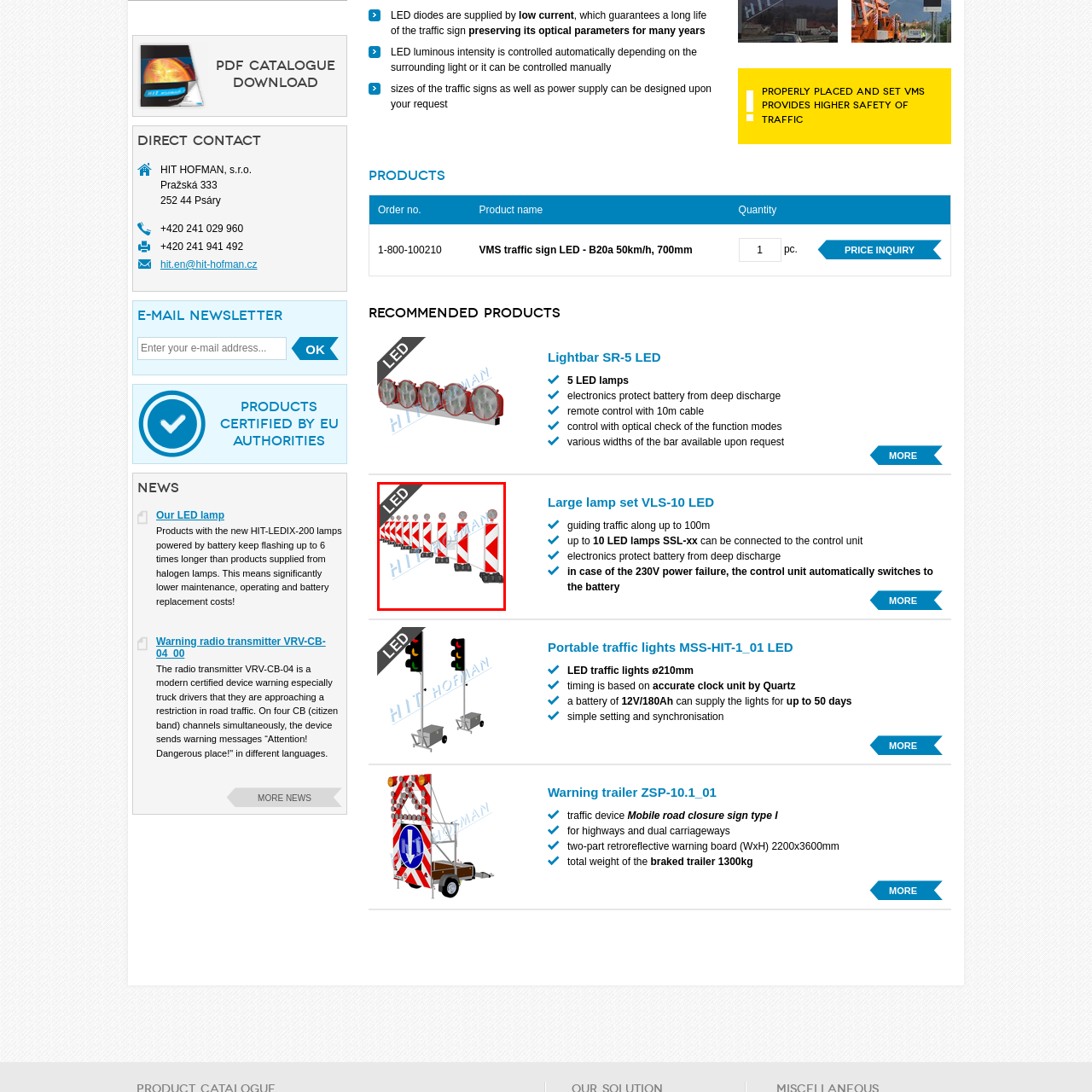What is the purpose of the visual warning elements on the signs? Observe the image within the red bounding box and give a one-word or short-phrase answer.

To ensure safety